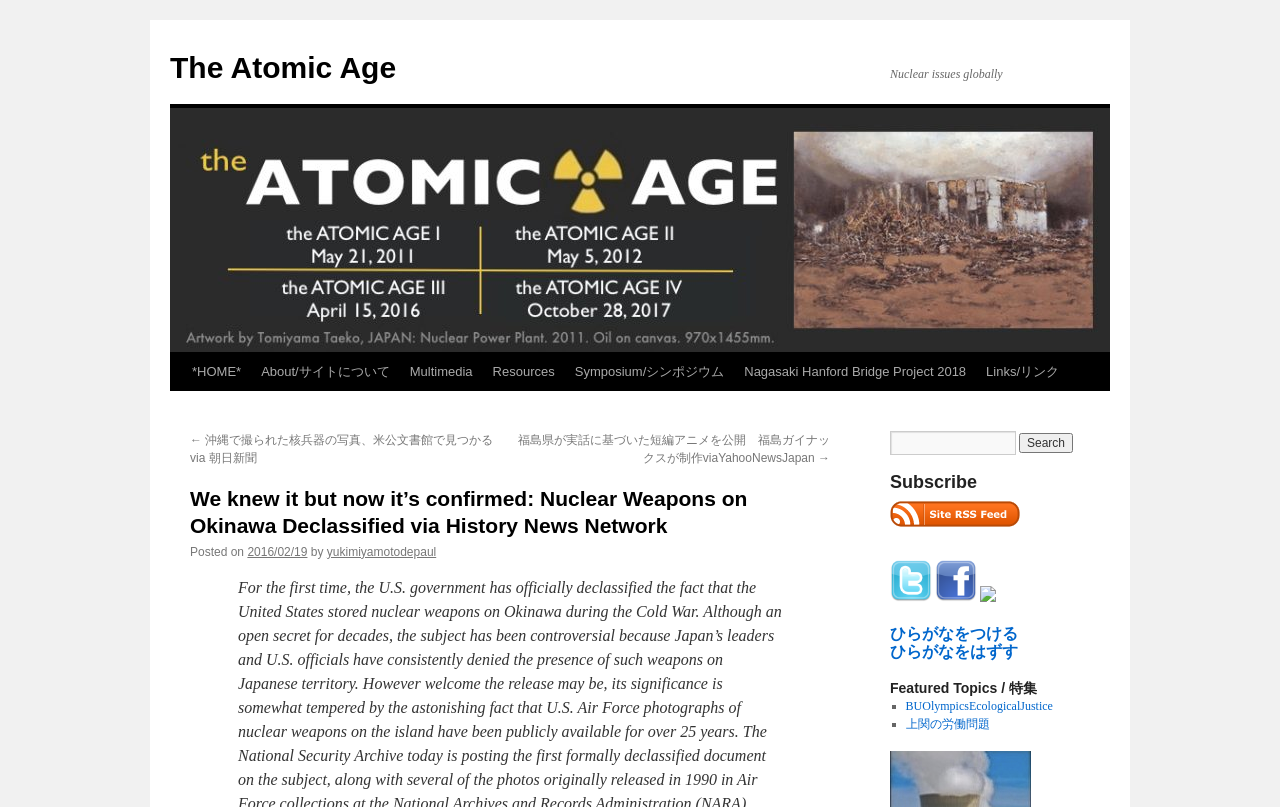How many social media links are present?
Refer to the image and respond with a one-word or short-phrase answer.

3